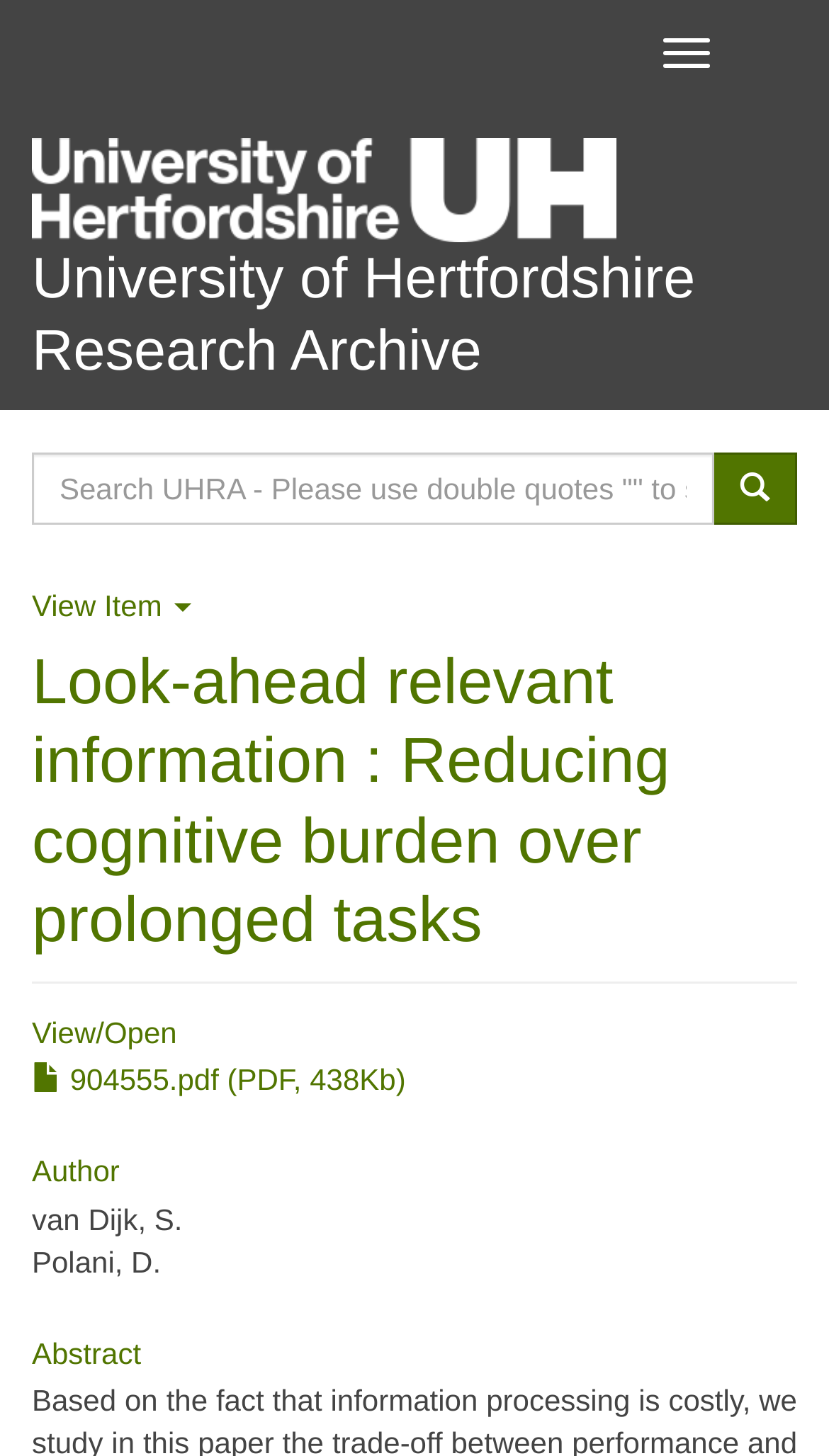What is the size of the downloadable item?
Using the image as a reference, answer the question with a short word or phrase.

438Kb